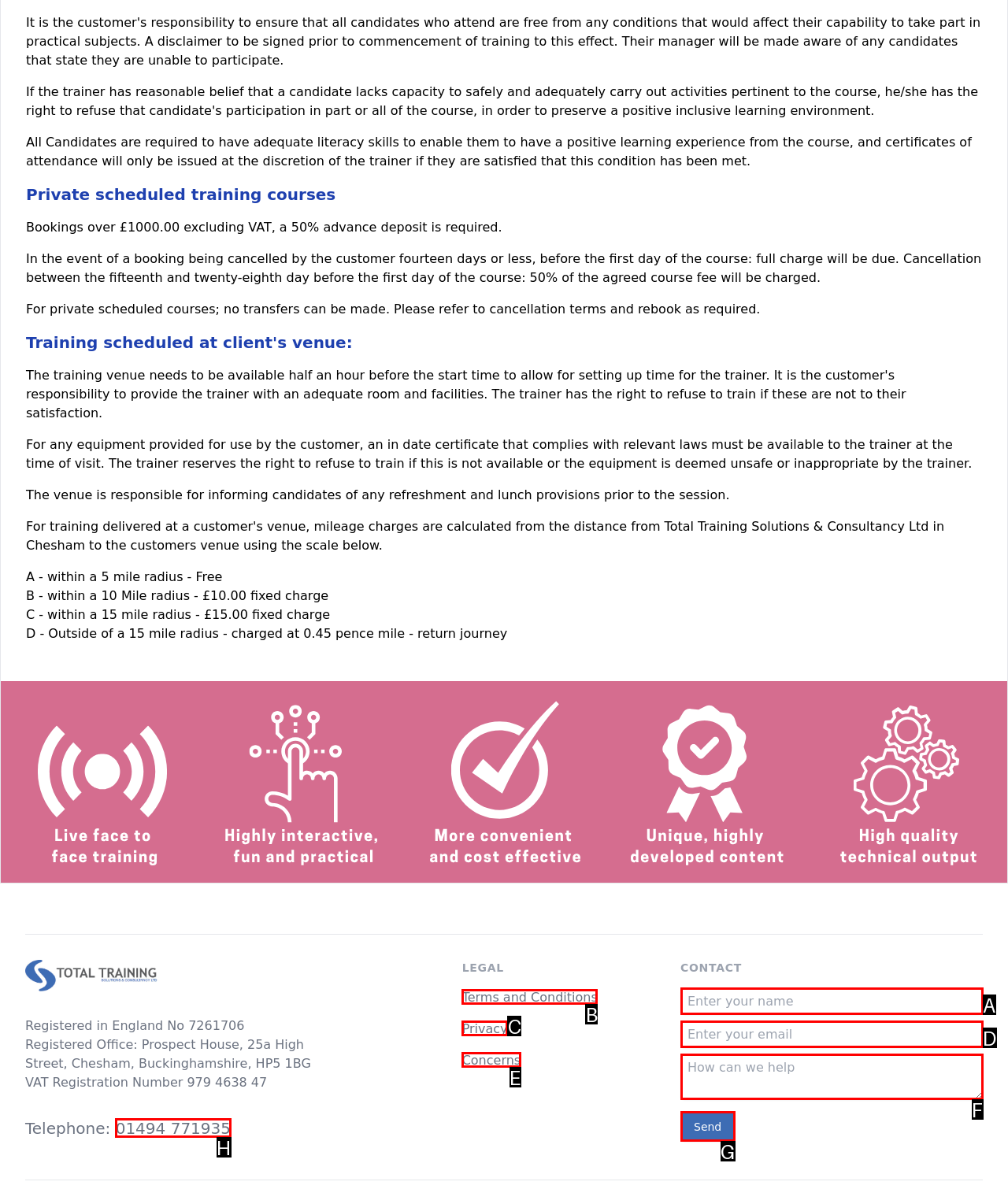Select the letter from the given choices that aligns best with the description: Terms and Conditions. Reply with the specific letter only.

B